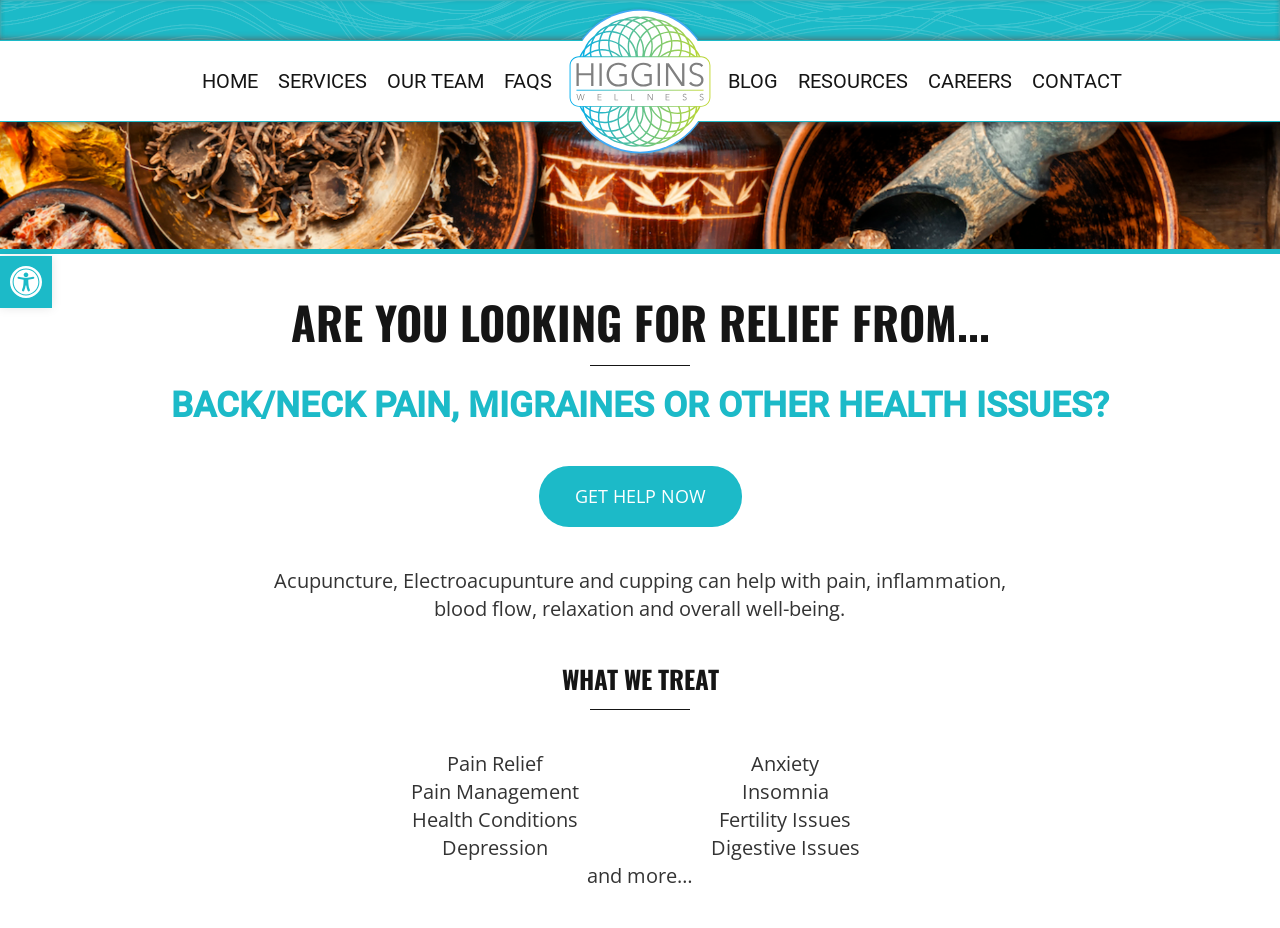Give a short answer to this question using one word or a phrase:
What services are offered by the wellness center?

Acupuncture, Electroacupuncture, Cupping